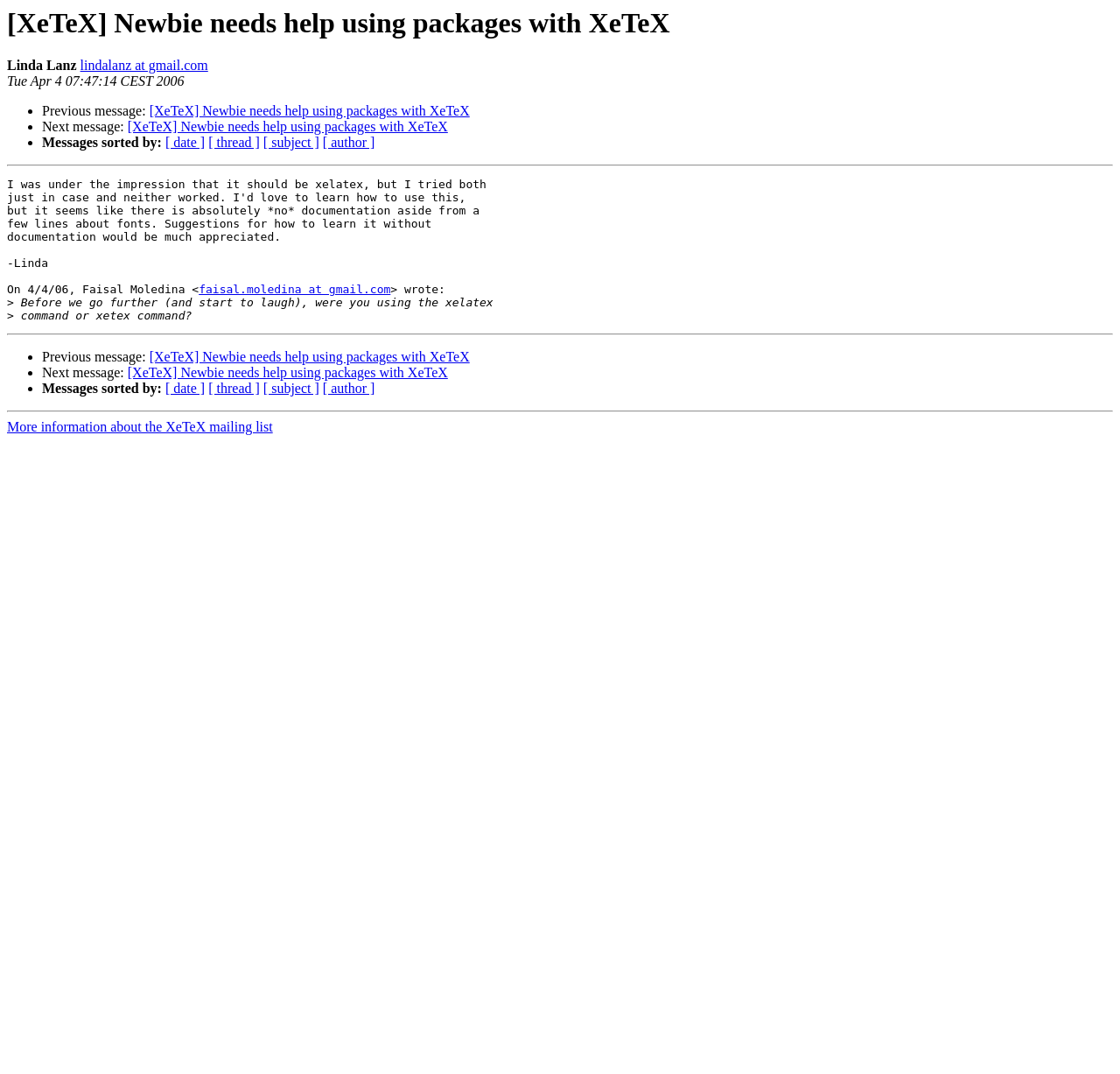Answer the question in one word or a short phrase:
What is the date of the message?

Tue Apr 4 07:47:14 CEST 2006